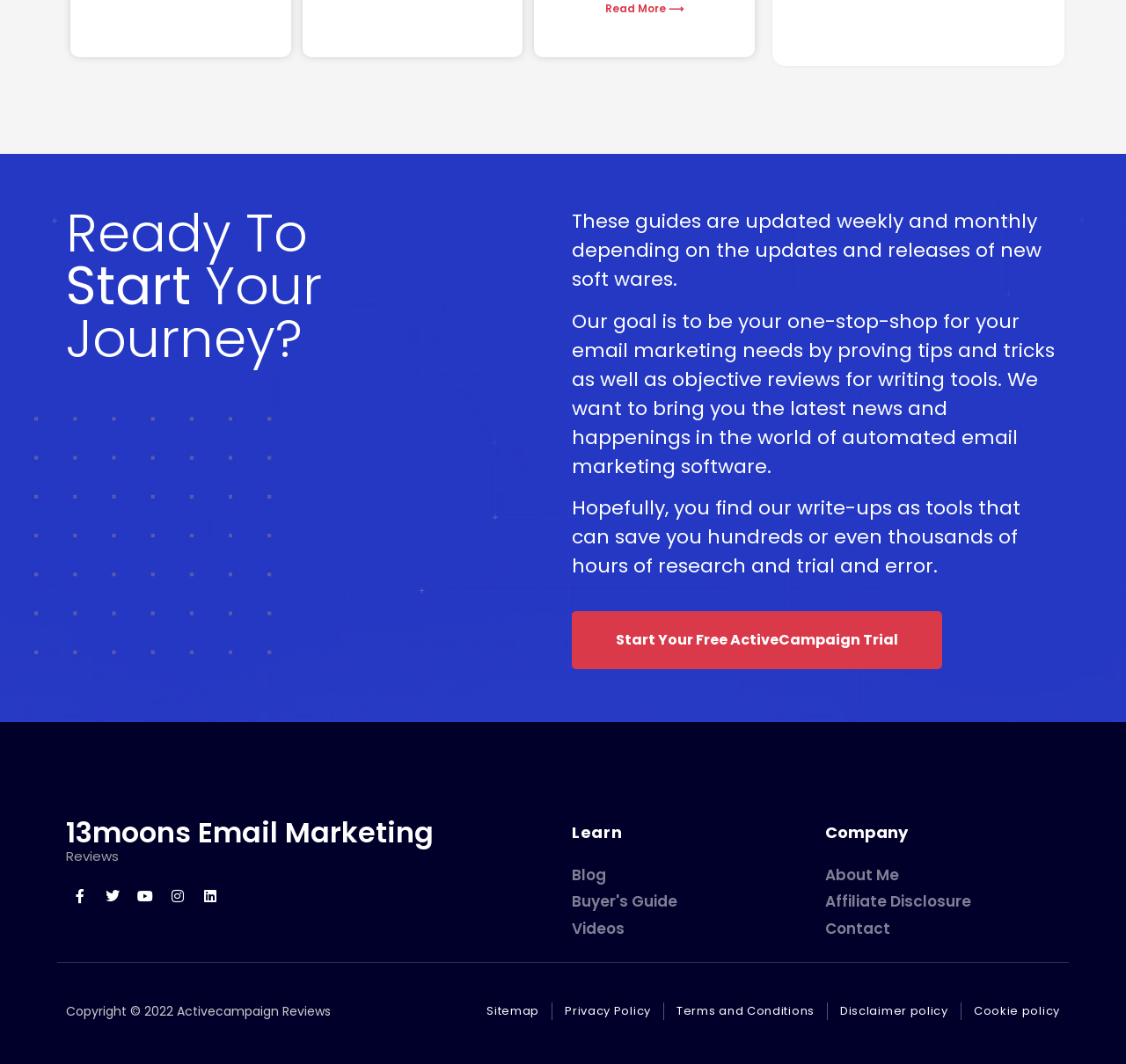Please use the details from the image to answer the following question comprehensively:
What social media platforms can you find links to on this website?

The answer can be found by looking at the links with icons and text 'Facebook-f', 'Twitter', 'Youtube', 'Instagram', and 'Linkedin'. These links suggest that the website has a presence on these social media platforms.